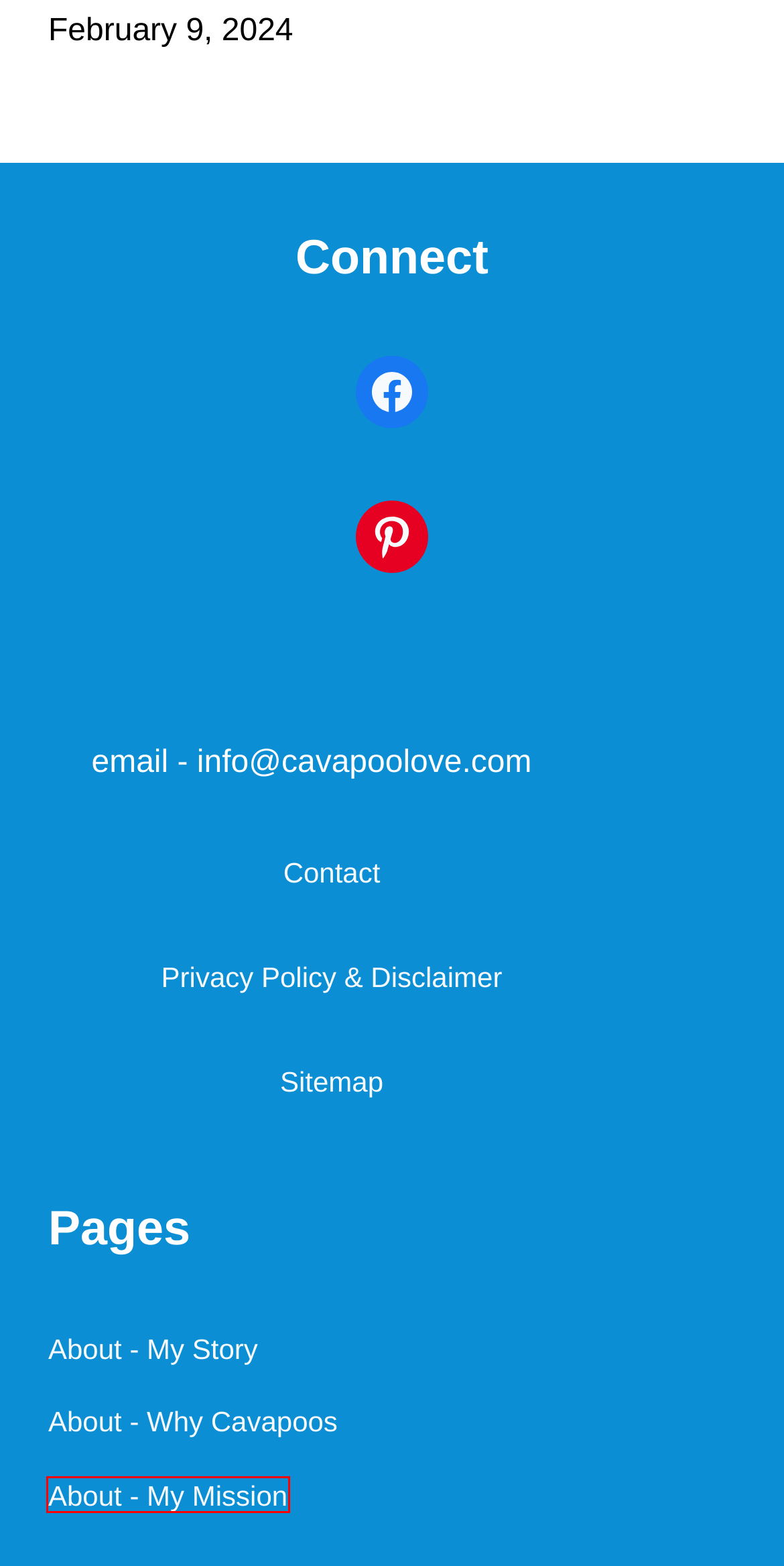Given a webpage screenshot featuring a red rectangle around a UI element, please determine the best description for the new webpage that appears after the element within the bounding box is clicked. The options are:
A. Cavapoo Info - All You Need To Know - CavapooLove
B. About - My Mission - CavapooLove
C. Sitemap - CavapooLove
D. What Is A Cavapoo: The Right Dog Breed For You - CavapooLove
E. About - Why Cavapoos - CavapooLove
F. Contact - CavapooLove
G. Cavapoo Minnesota Breeder - CavapooLove
H. About Me - My Story - CavapooLove

B